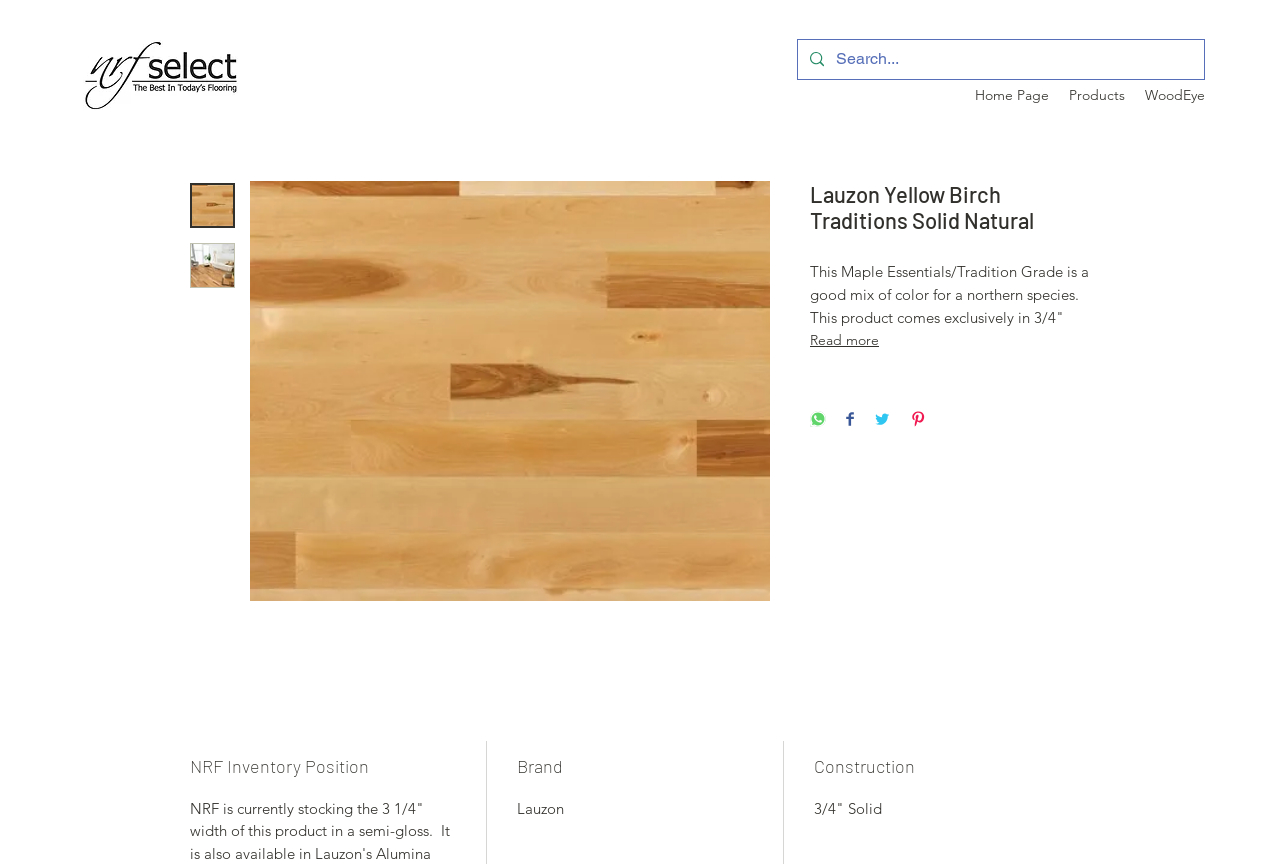Identify the bounding box for the UI element described as: "aria-label="Search..." name="q" placeholder="Search..."". The coordinates should be four float numbers between 0 and 1, i.e., [left, top, right, bottom].

[0.653, 0.046, 0.908, 0.091]